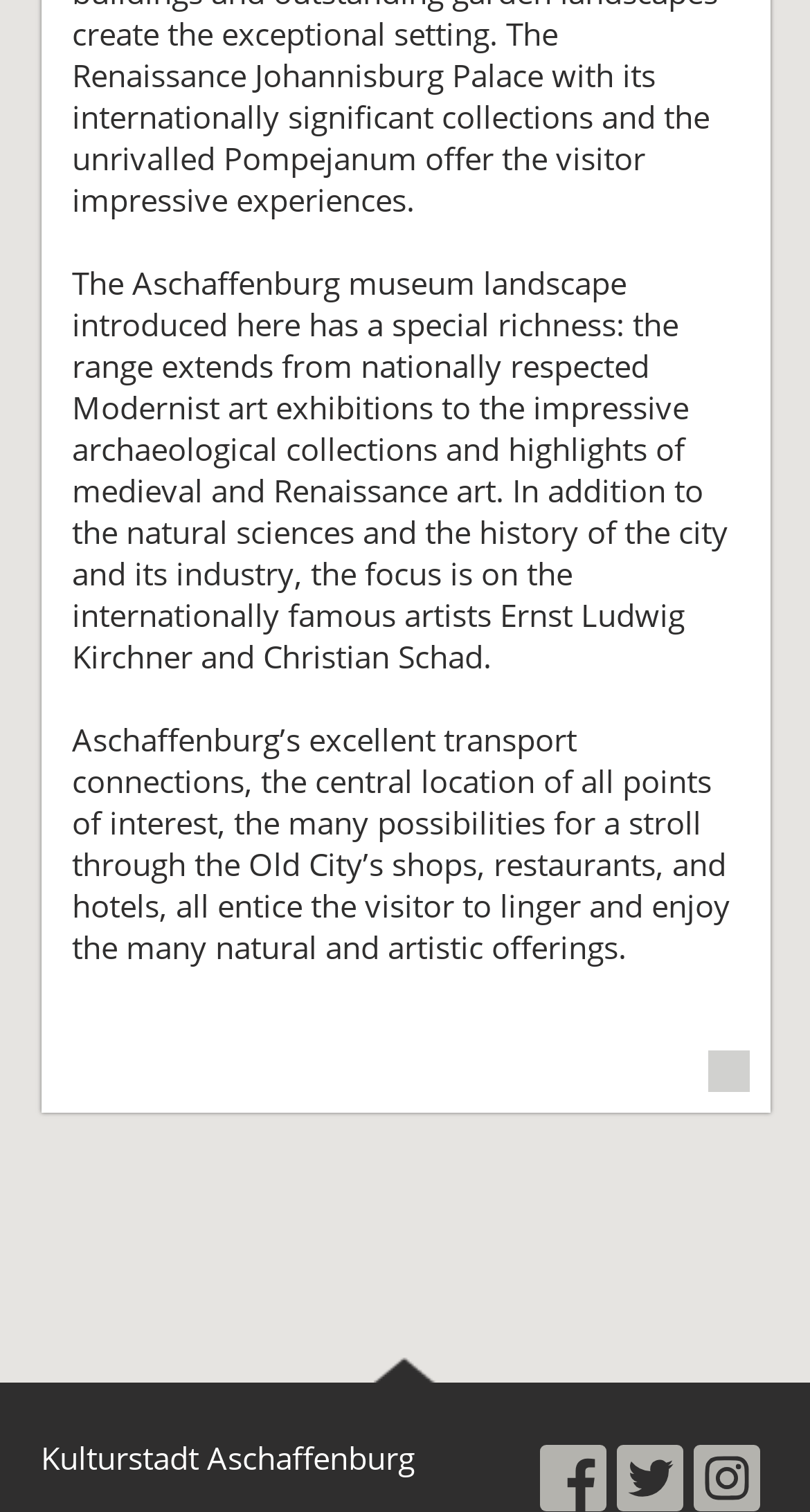Identify the bounding box for the UI element described as: "Kulturstadt Aschaffenburg". Ensure the coordinates are four float numbers between 0 and 1, formatted as [left, top, right, bottom].

[0.05, 0.95, 0.512, 0.977]